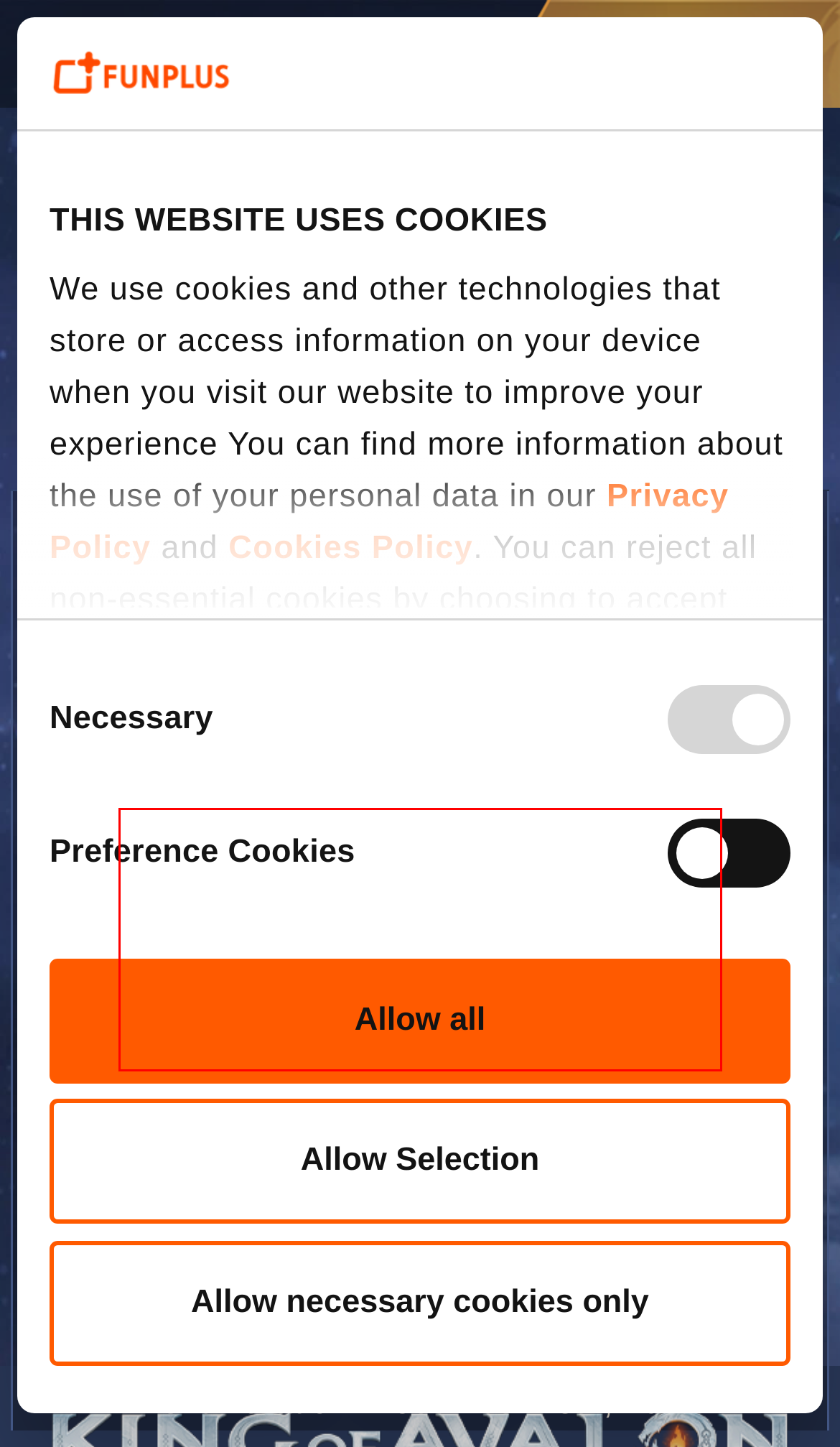Using OCR, extract the text content found within the red bounding box in the given webpage screenshot.

As Christmas comes closer, even the Golem of Morgana has decked itself out in Christmas cheer and carries a special holiday reward: Santa's Surprise Chest!